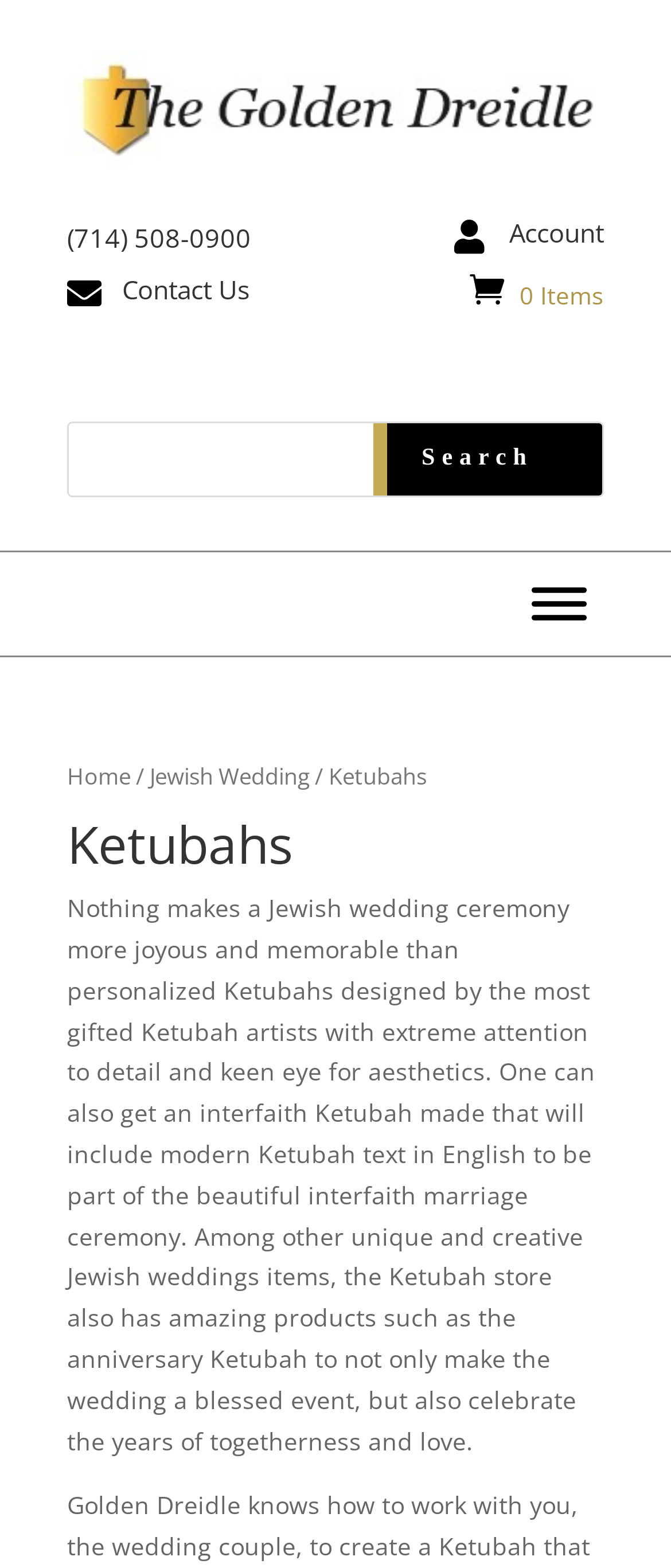Pinpoint the bounding box coordinates of the clickable element to carry out the following instruction: "Visit the home page."

[0.1, 0.485, 0.195, 0.504]